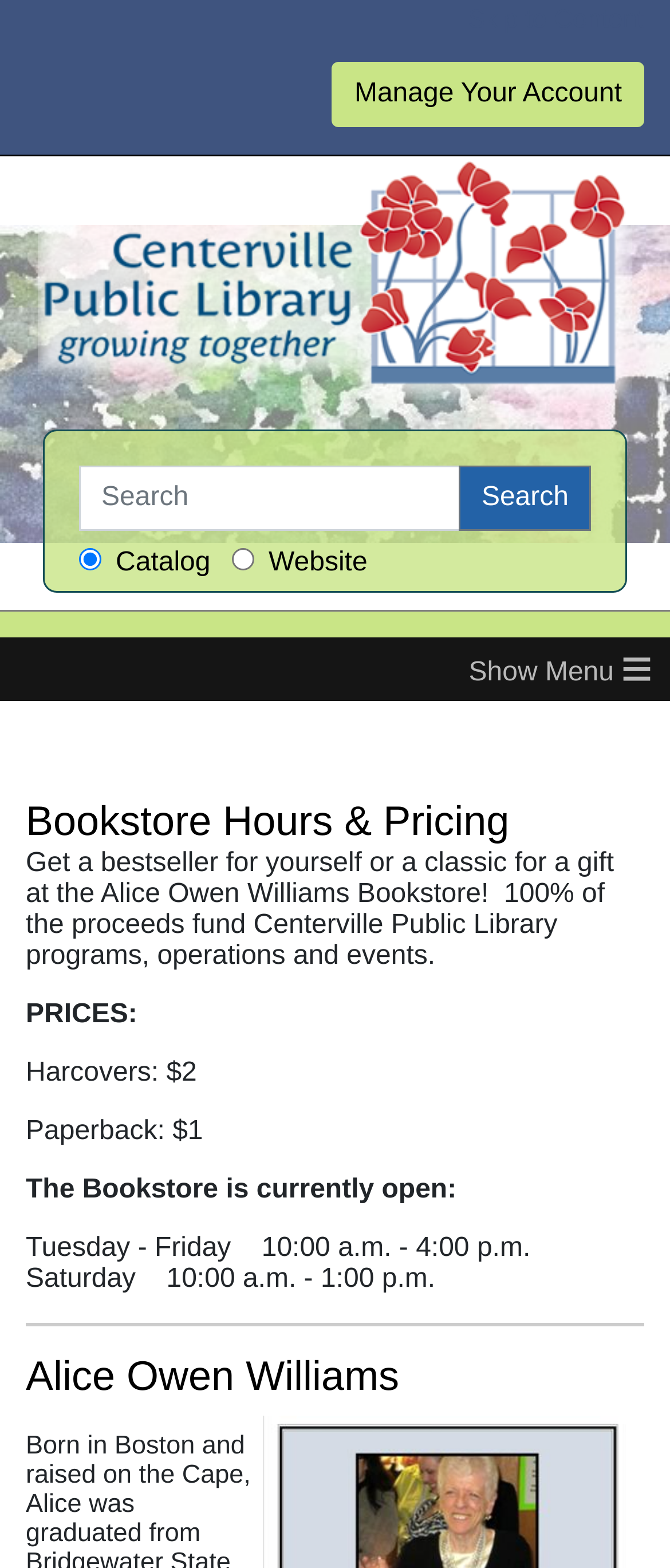What is the name of the bookstore?
Answer the question based on the image using a single word or a brief phrase.

Alice Owen Williams Bookstore